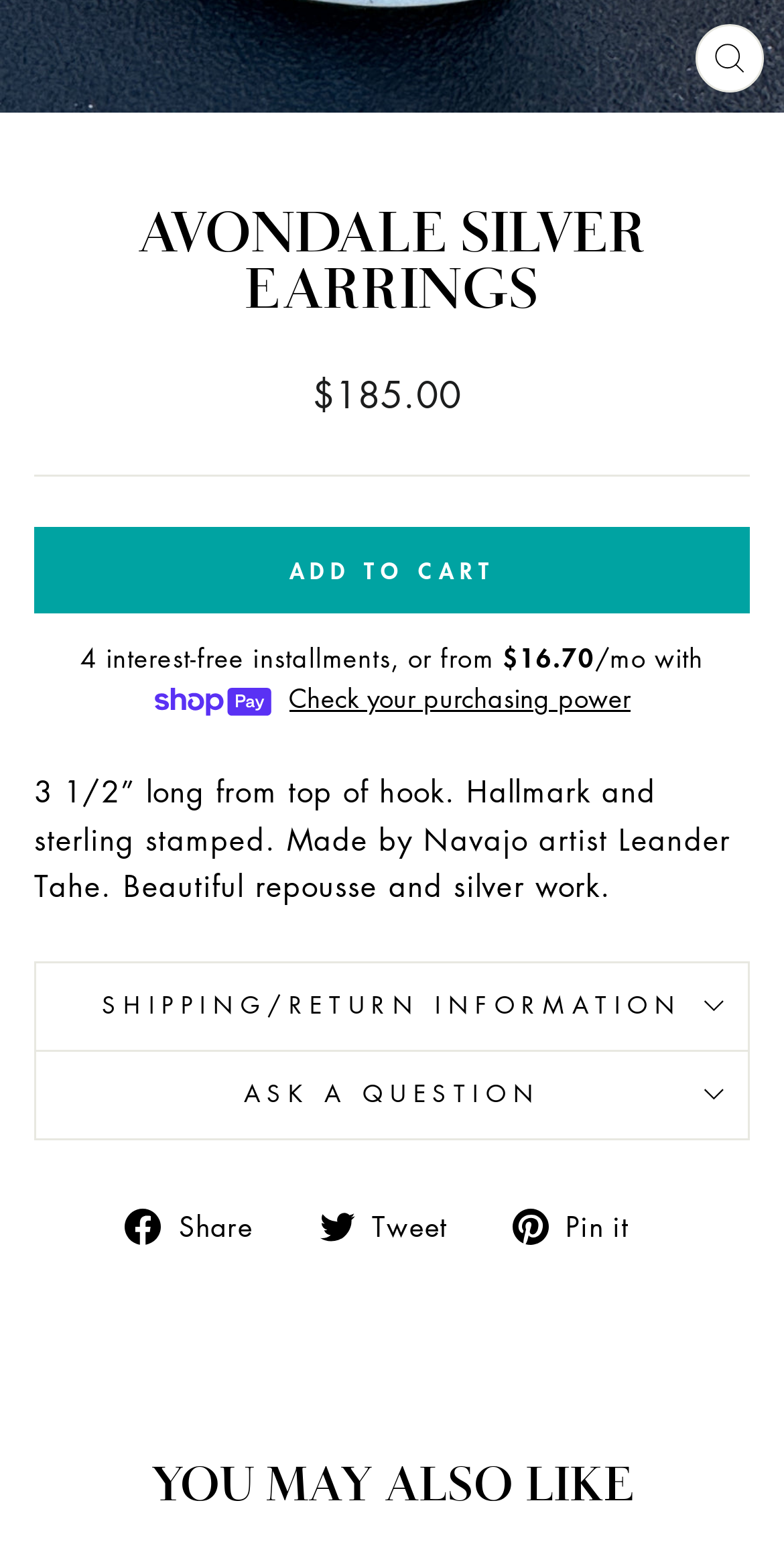Give the bounding box coordinates for the element described by: "Pin it Pin on Pinterest".

[0.654, 0.766, 0.84, 0.797]